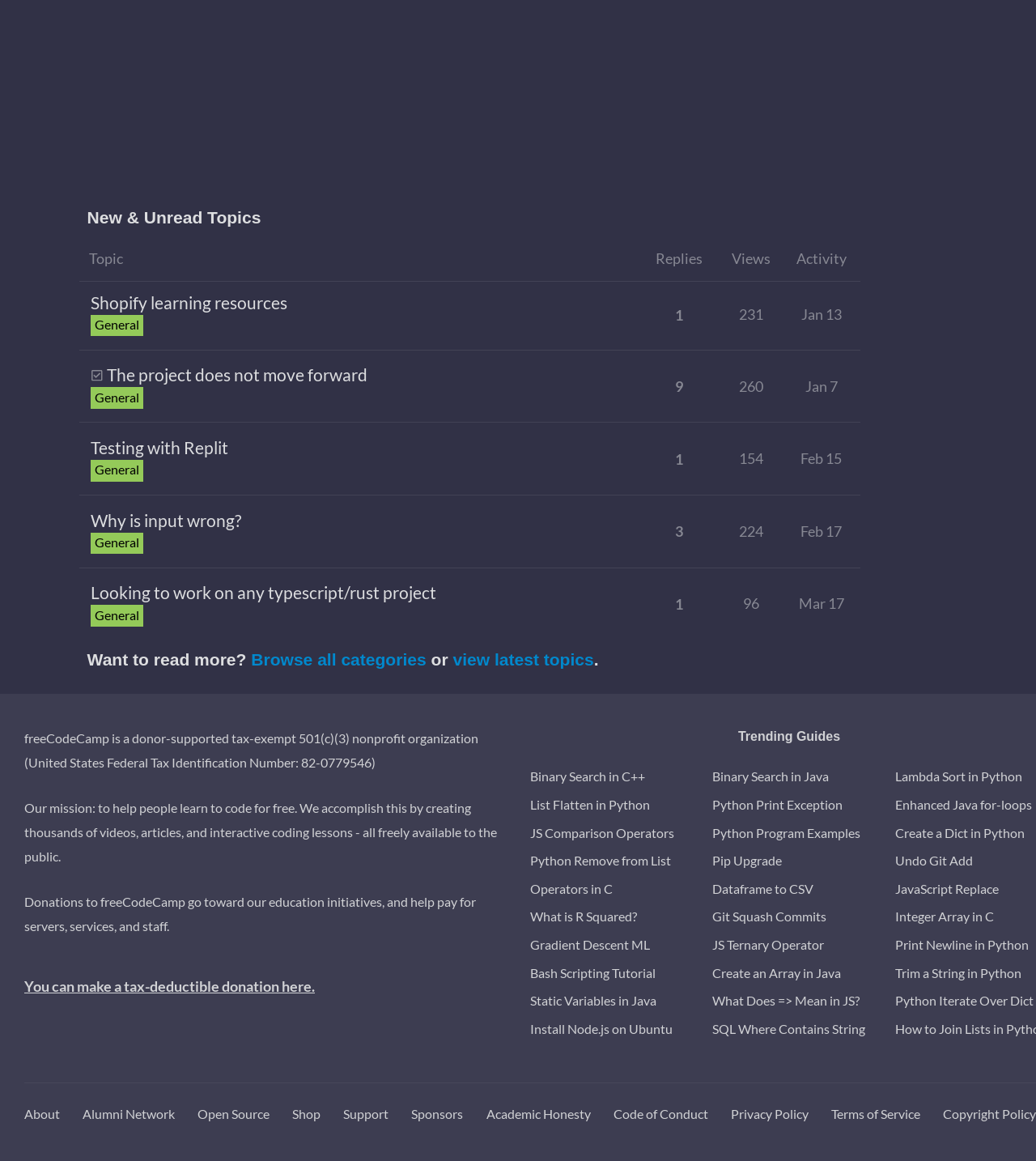Please identify the bounding box coordinates of the clickable region that I should interact with to perform the following instruction: "Sort by replies". The coordinates should be expressed as four float numbers between 0 and 1, i.e., [left, top, right, bottom].

[0.62, 0.204, 0.69, 0.242]